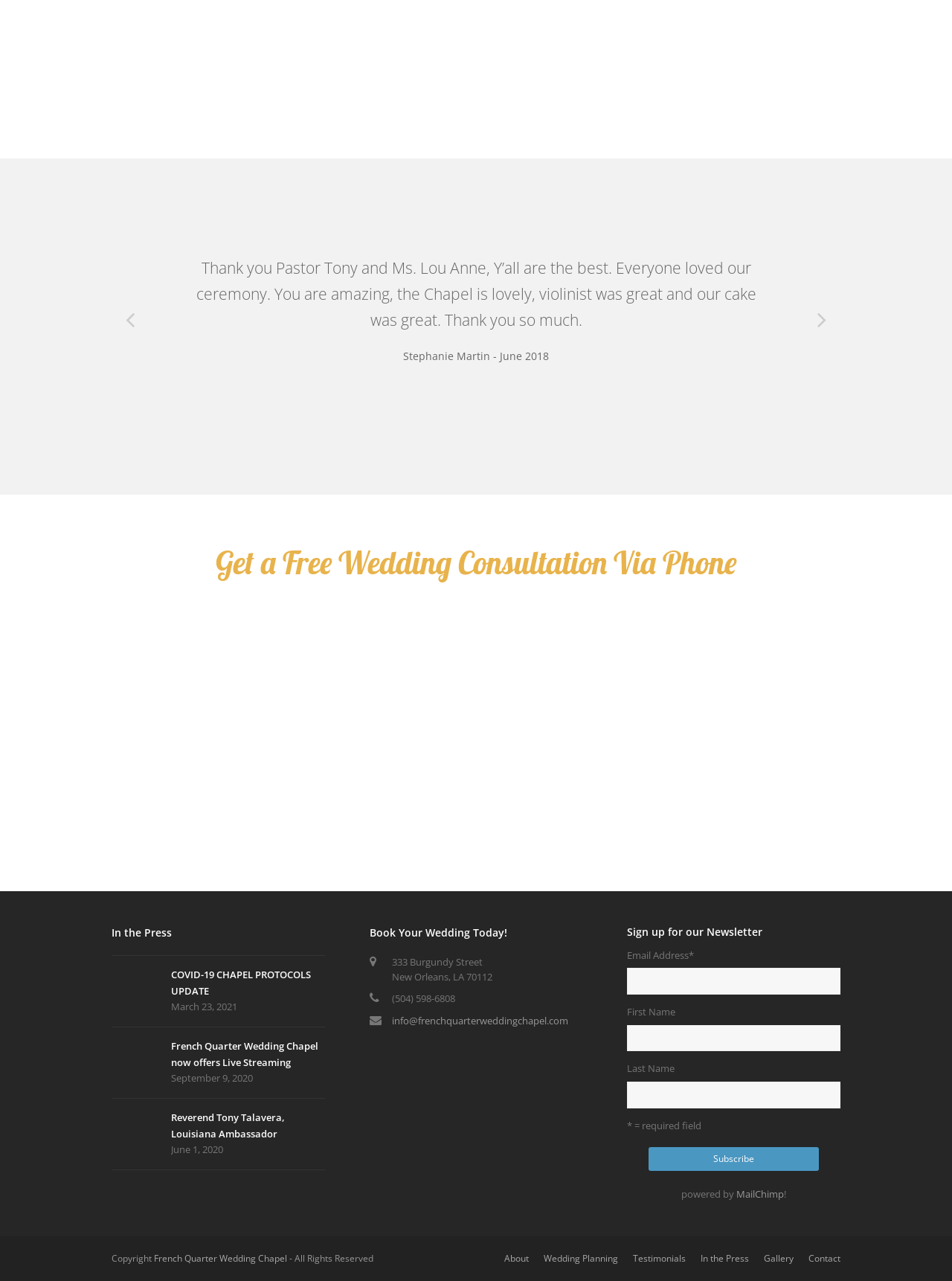Find the bounding box coordinates for the area you need to click to carry out the instruction: "Click to call". The coordinates should be four float numbers between 0 and 1, indicated as [left, top, right, bottom].

[0.117, 0.475, 0.883, 0.65]